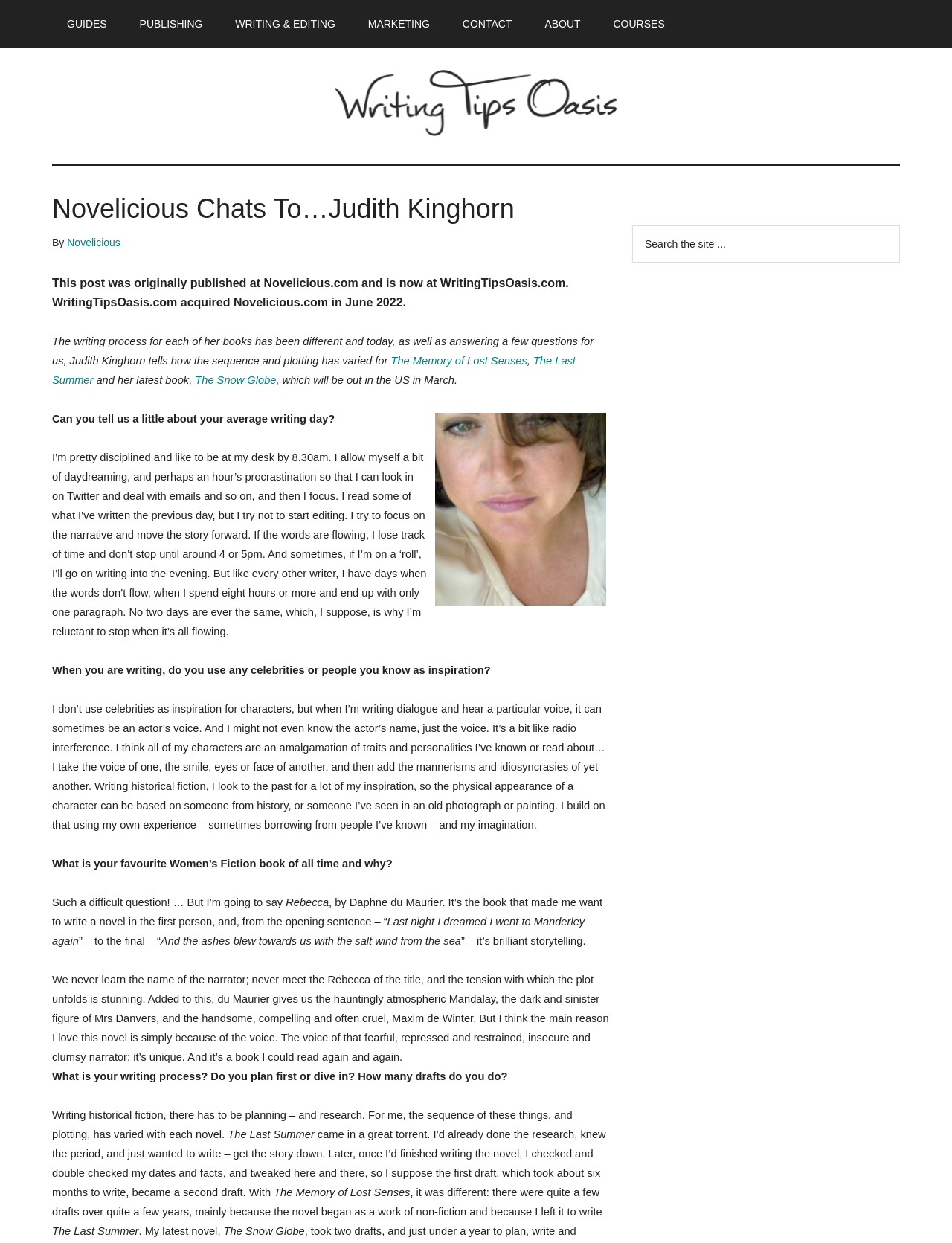Please pinpoint the bounding box coordinates for the region I should click to adhere to this instruction: "Check the 'Primary Sidebar'".

[0.664, 0.158, 0.945, 0.389]